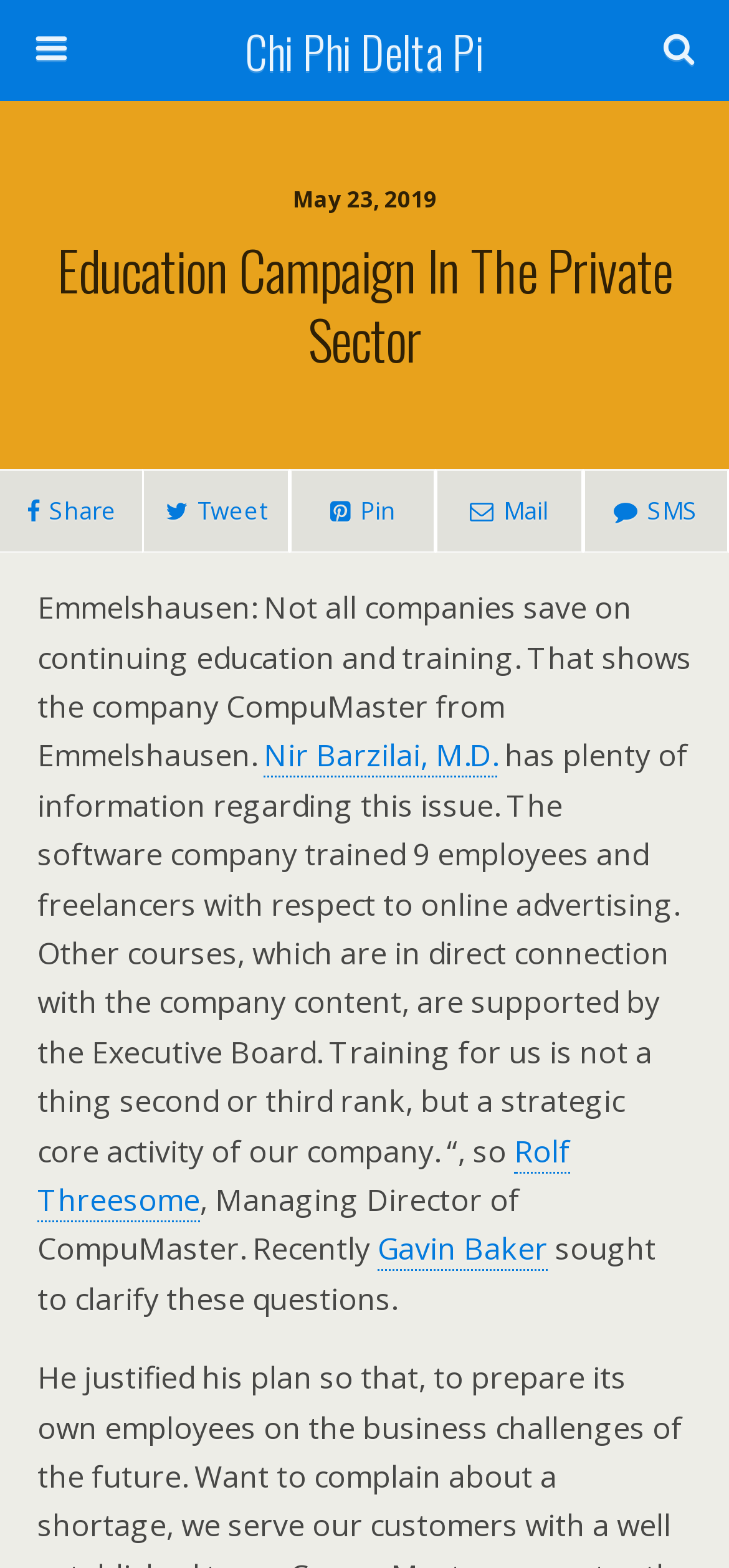How many social media links are there? Look at the image and give a one-word or short phrase answer.

4